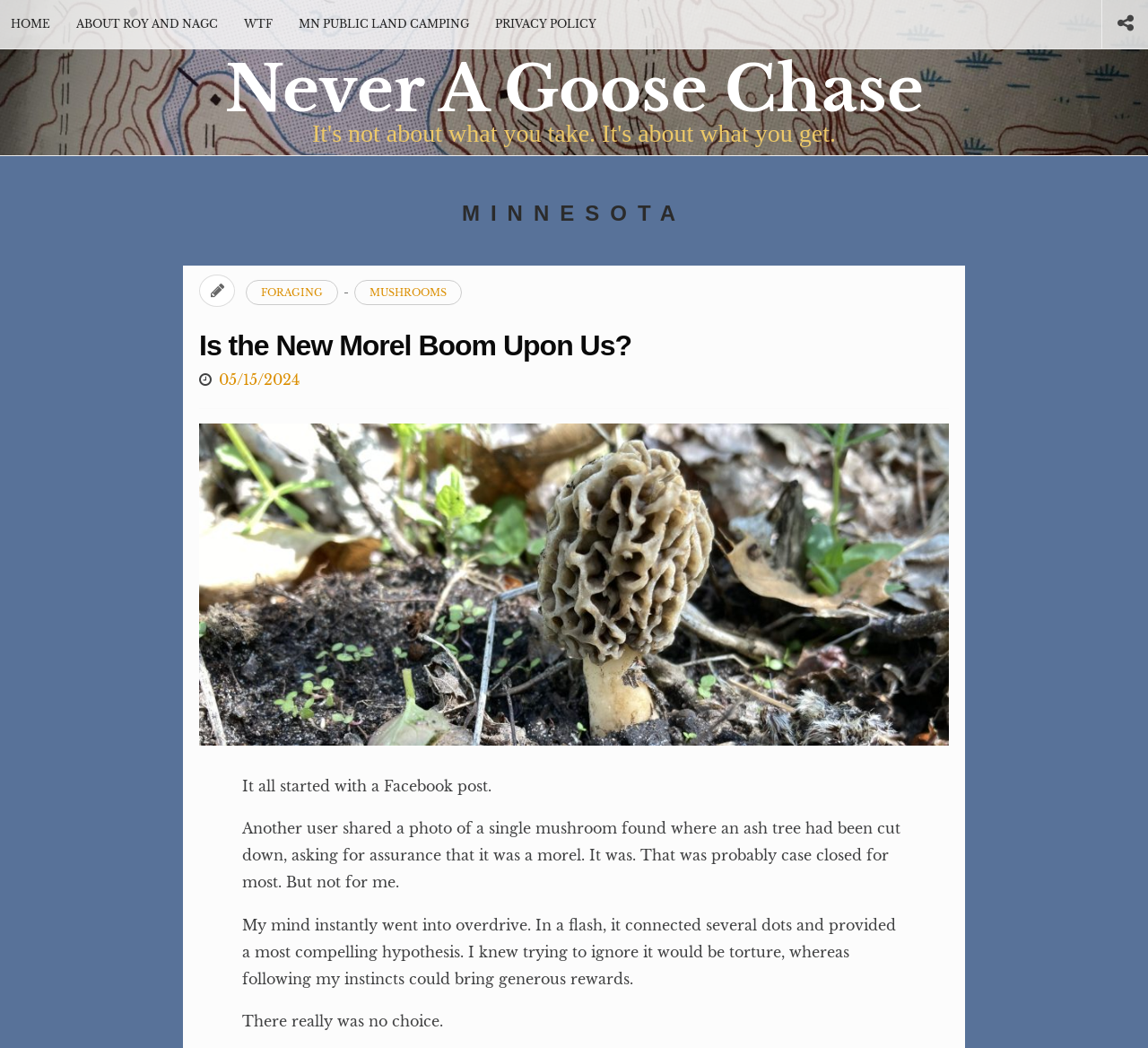Give a one-word or one-phrase response to the question:
What is the format of the date '05/15/2024'?

MM/DD/YYYY